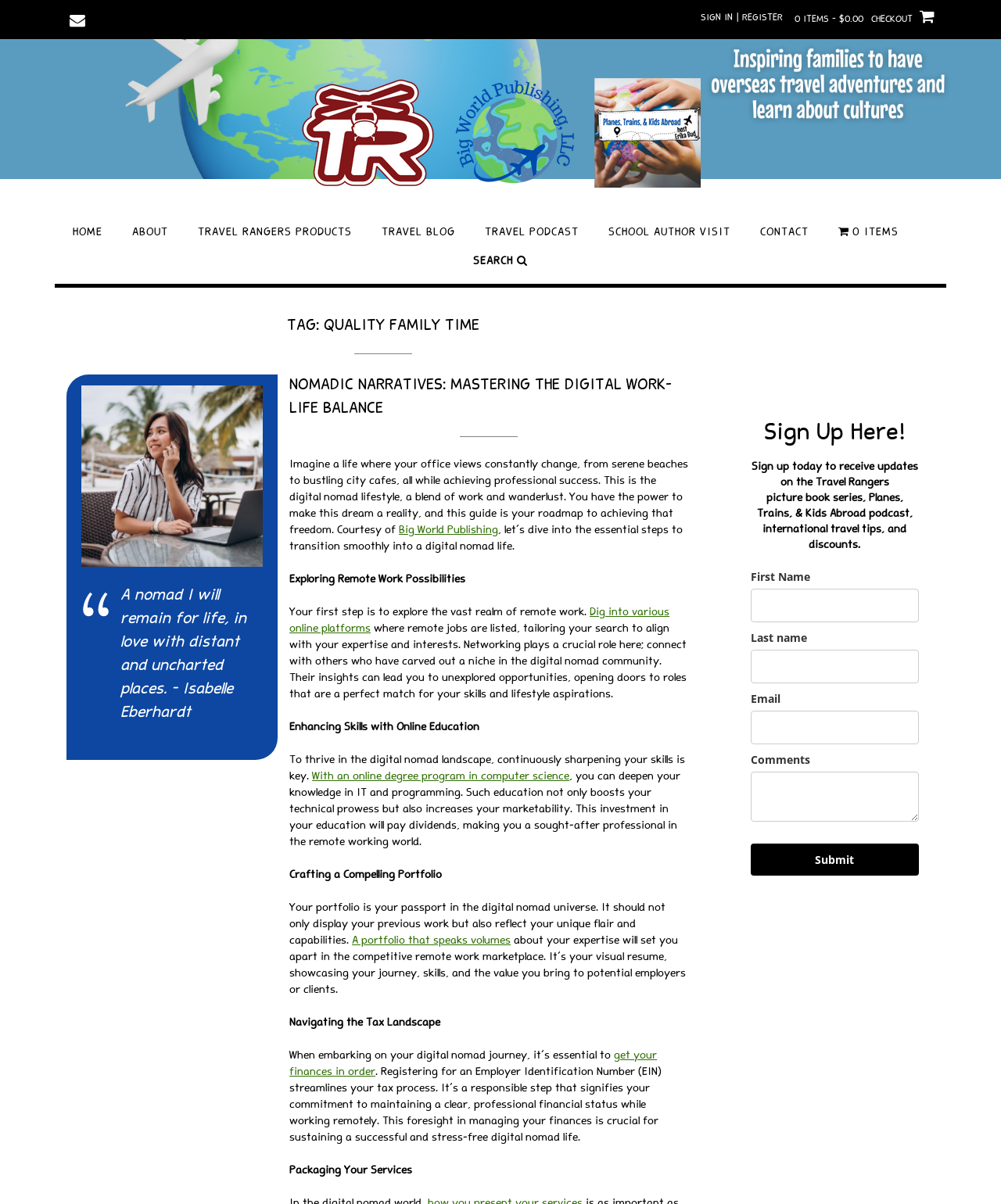What is the image above the 'TAG: QUALITY FAMILY TIME' heading?
Look at the image and provide a detailed response to the question.

The image above the 'TAG: QUALITY FAMILY TIME' heading is a picture of a nomad, which is a person who travels from place to place, often in search of new experiences and opportunities. The image is likely used to illustrate the theme of digital nomadism, which is the focus of the blog post.